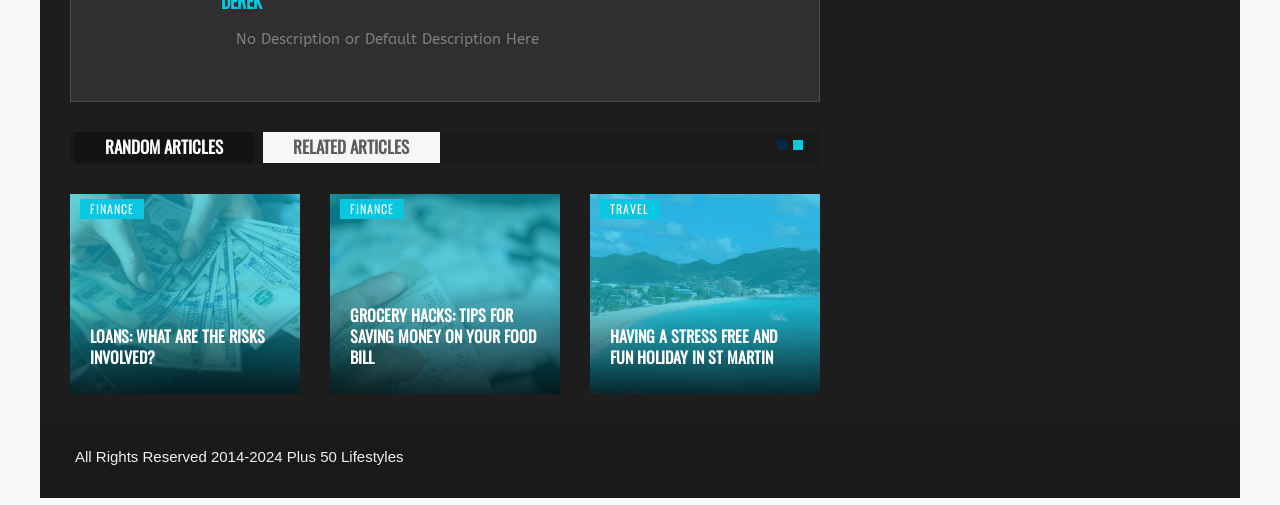Can you find the bounding box coordinates for the element to click on to achieve the instruction: "Explore article about HAVING A STRESS FREE AND FUN HOLIDAY IN ST MARTIN"?

[0.273, 0.641, 0.422, 0.724]